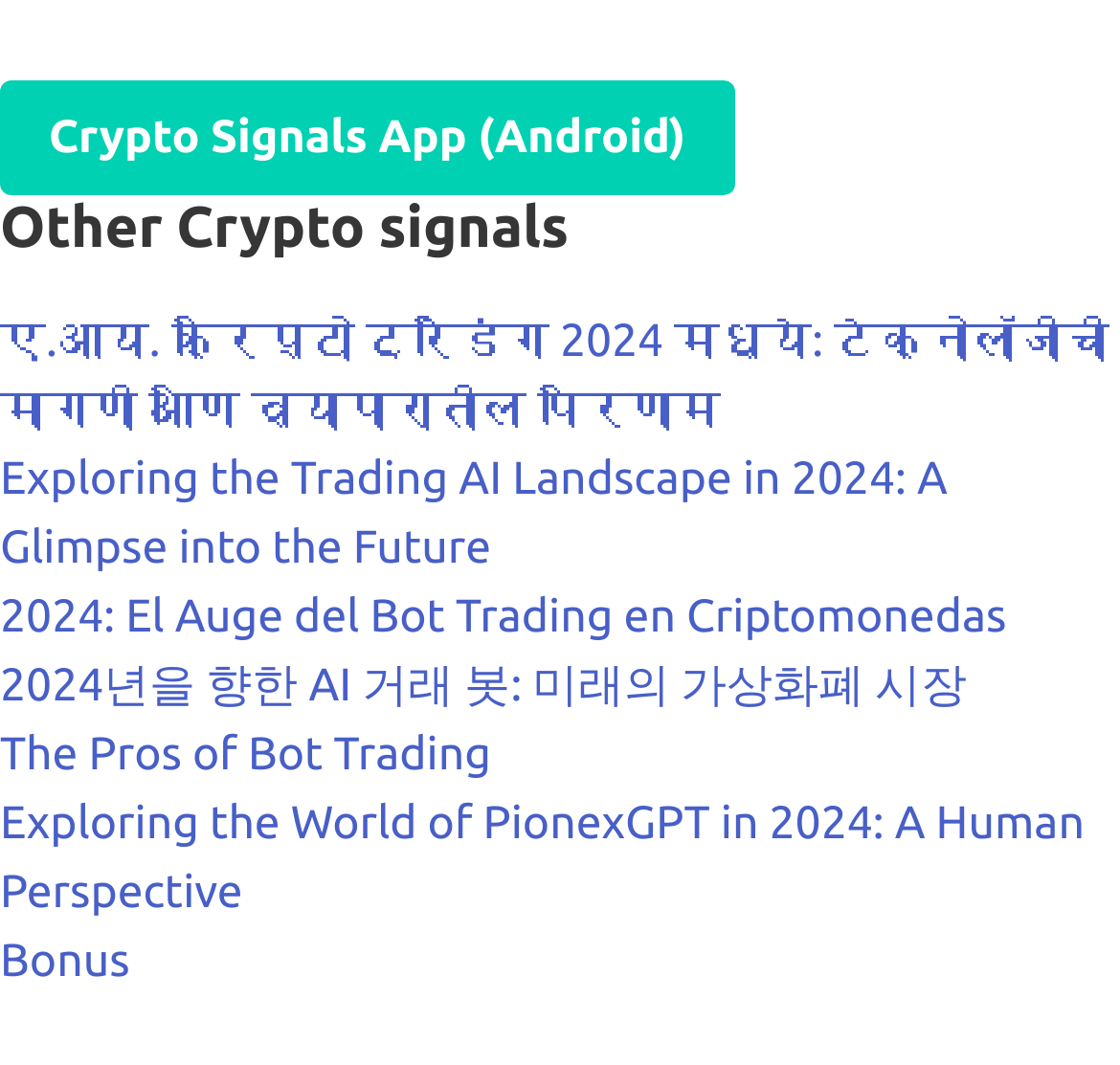Find the bounding box coordinates of the clickable region needed to perform the following instruction: "Read about Other Crypto signals". The coordinates should be provided as four float numbers between 0 and 1, i.e., [left, top, right, bottom].

[0.0, 0.184, 1.0, 0.245]